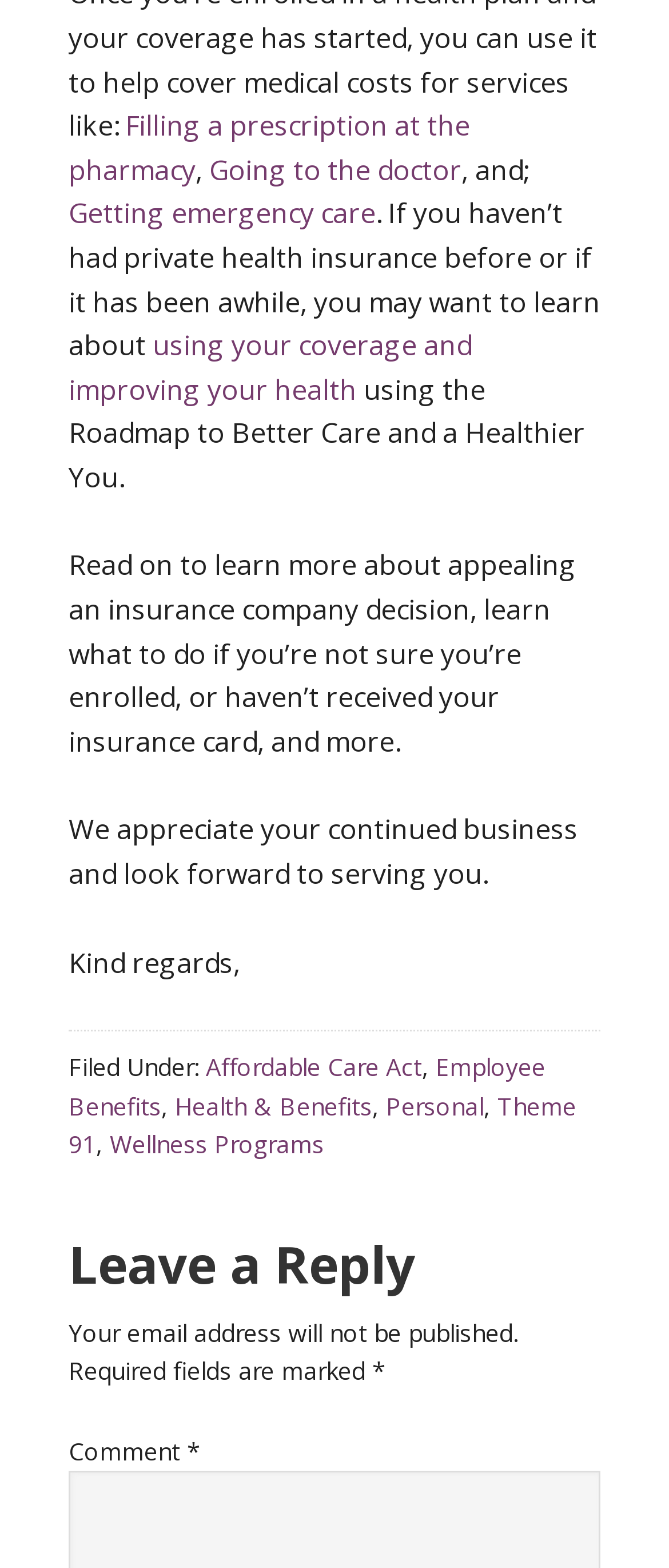For the following element description, predict the bounding box coordinates in the format (top-left x, top-left y, bottom-right x, bottom-right y). All values should be floating point numbers between 0 and 1. Description: Affordable Care Act

[0.308, 0.67, 0.631, 0.691]